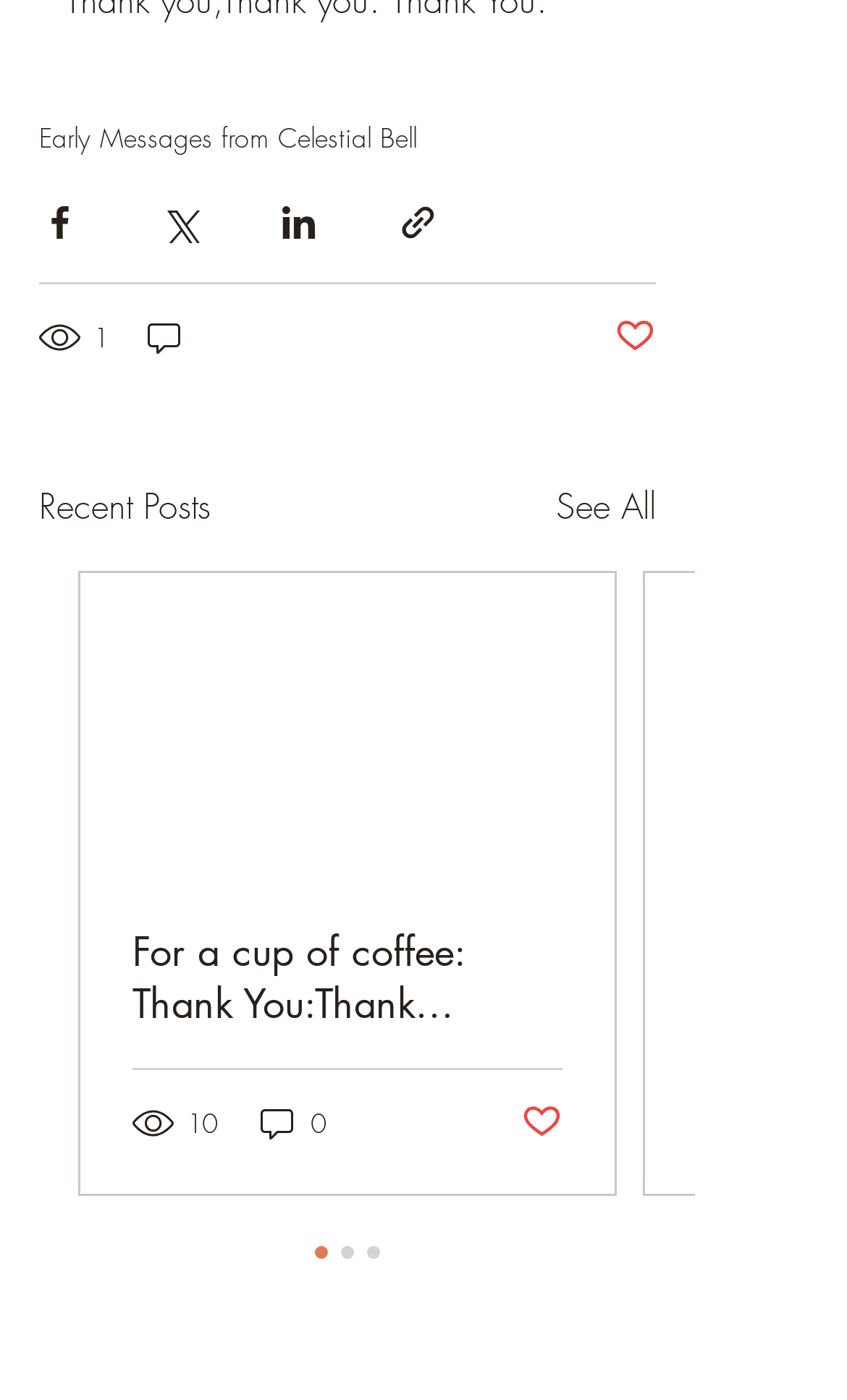Provide a one-word or short-phrase response to the question:
What is the comment count of the first post?

0 comments